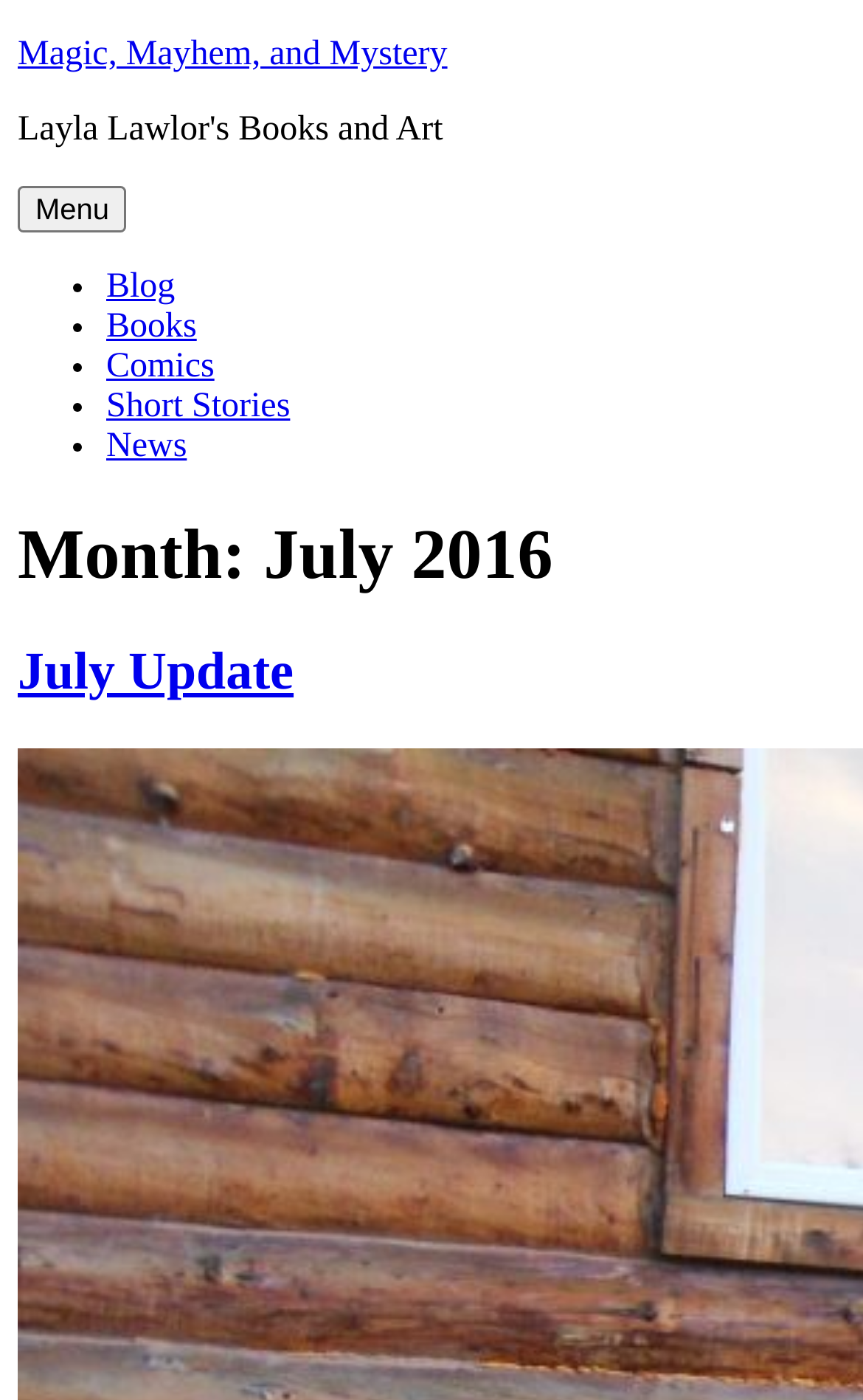Carefully examine the image and provide an in-depth answer to the question: What is the name of the current month?

I read the text 'Month: July 2016' and extracted the month, which is July.